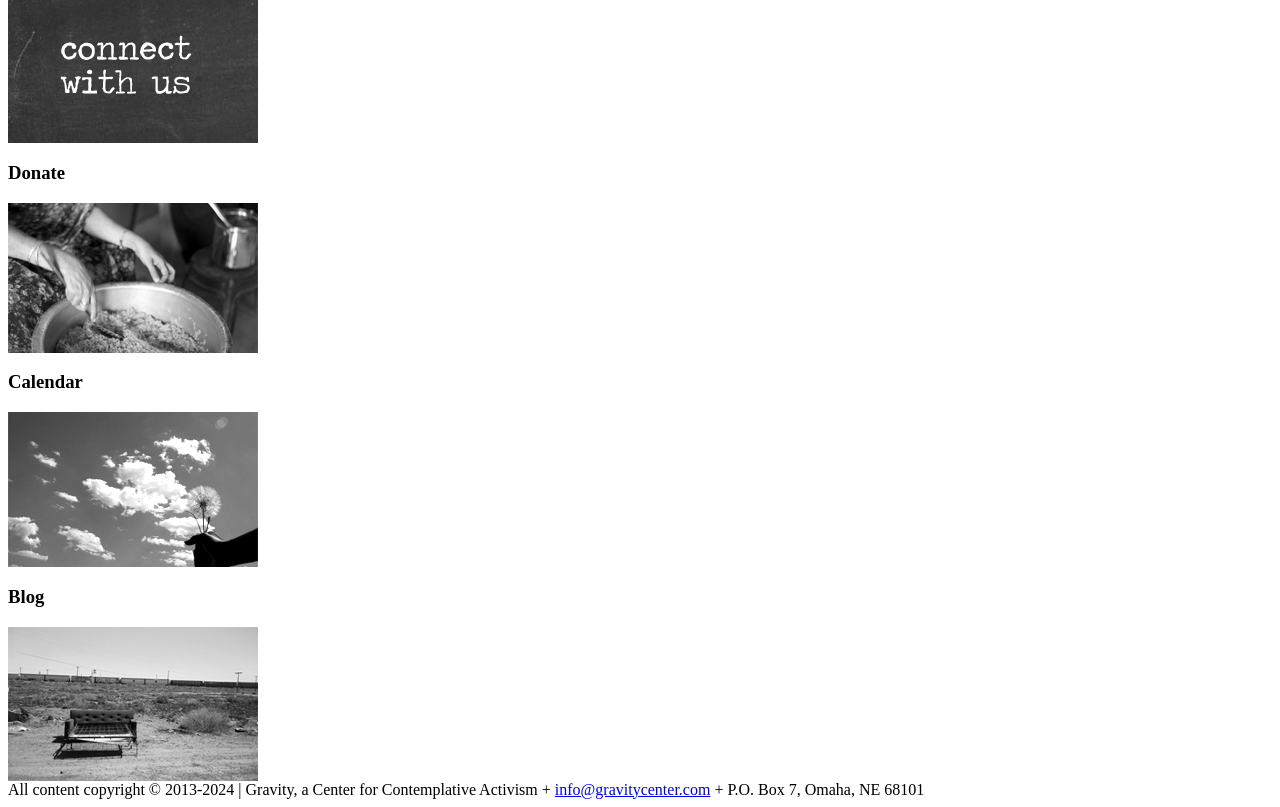Given the webpage screenshot, identify the bounding box of the UI element that matches this description: "title="Send us a message"".

[0.006, 0.16, 0.202, 0.181]